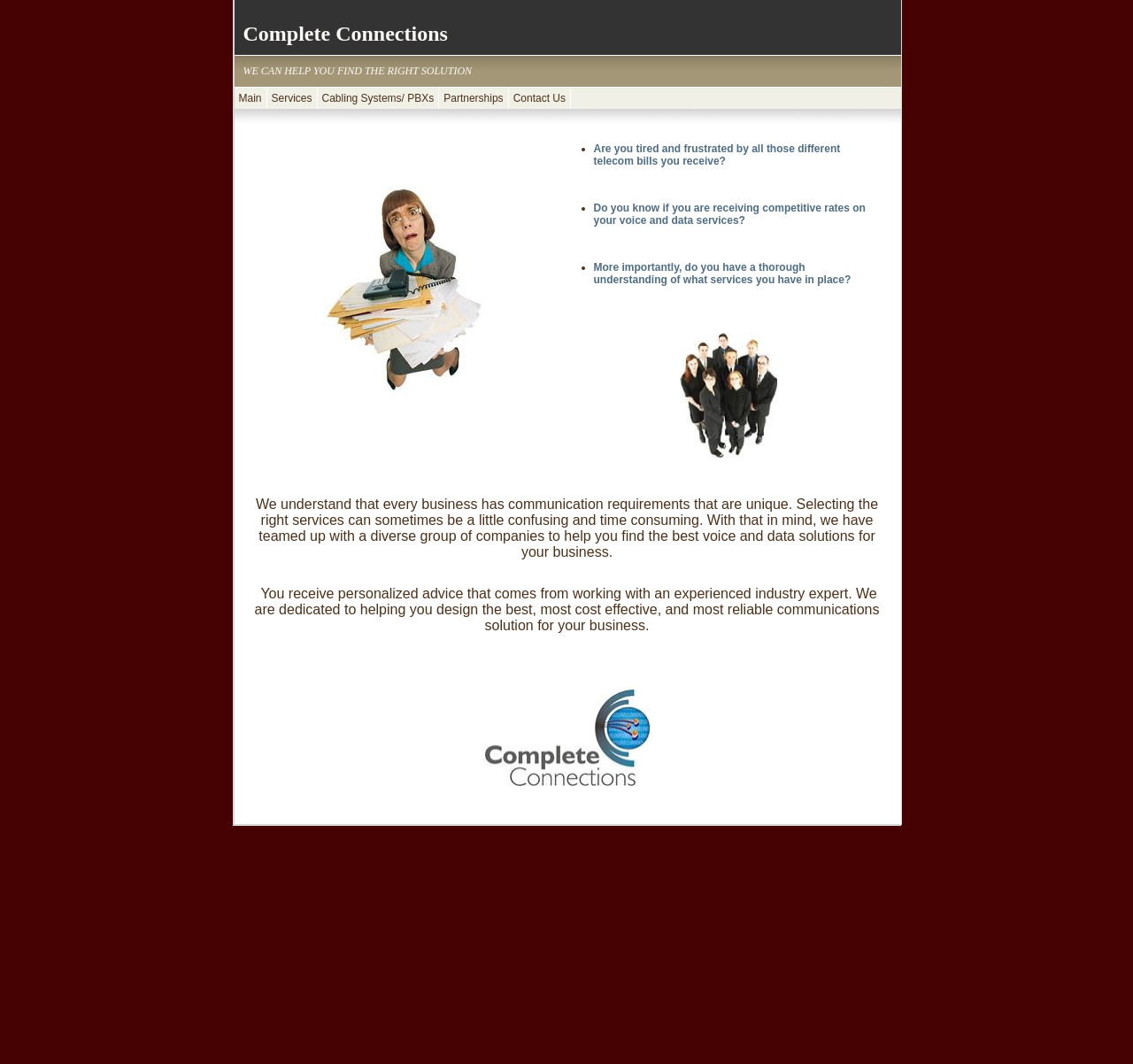Describe all the key features and sections of the webpage thoroughly.

The webpage is about telecommunication consultants who help businesses reduce overall telecom expenses. At the top, there is a heading "Complete Connections" followed by a subheading "WE CAN HELP YOU FIND THE RIGHT SOLUTION". Below these headings, there are four links: "Main", "Services", "Cabling Systems/ PBXs", and "Partnerships", each with a corresponding heading.

The main content of the page is divided into sections, each with a table layout. The first section has an image on the left and a block of text on the right, which asks questions about telecom bills and services. The text is divided into three bullet points.

The next section has a table with two columns. The left column has an image, and the right column has a block of text that explains how the consultants can help businesses find the best voice and data solutions. This text is followed by another block of text that describes the benefits of working with the consultants.

There are three more sections below, each with a similar table layout. The first section has an image on the left and a block of text on the right, which appears to be a continuation of the previous section. The second section has a table with two columns, with an image on the left and a block of text on the right. The third section has another table with two columns, with an image on the left and a block of text on the right.

Overall, the webpage has a simple and organized layout, with clear headings and concise text that explains the services offered by the telecommunication consultants.